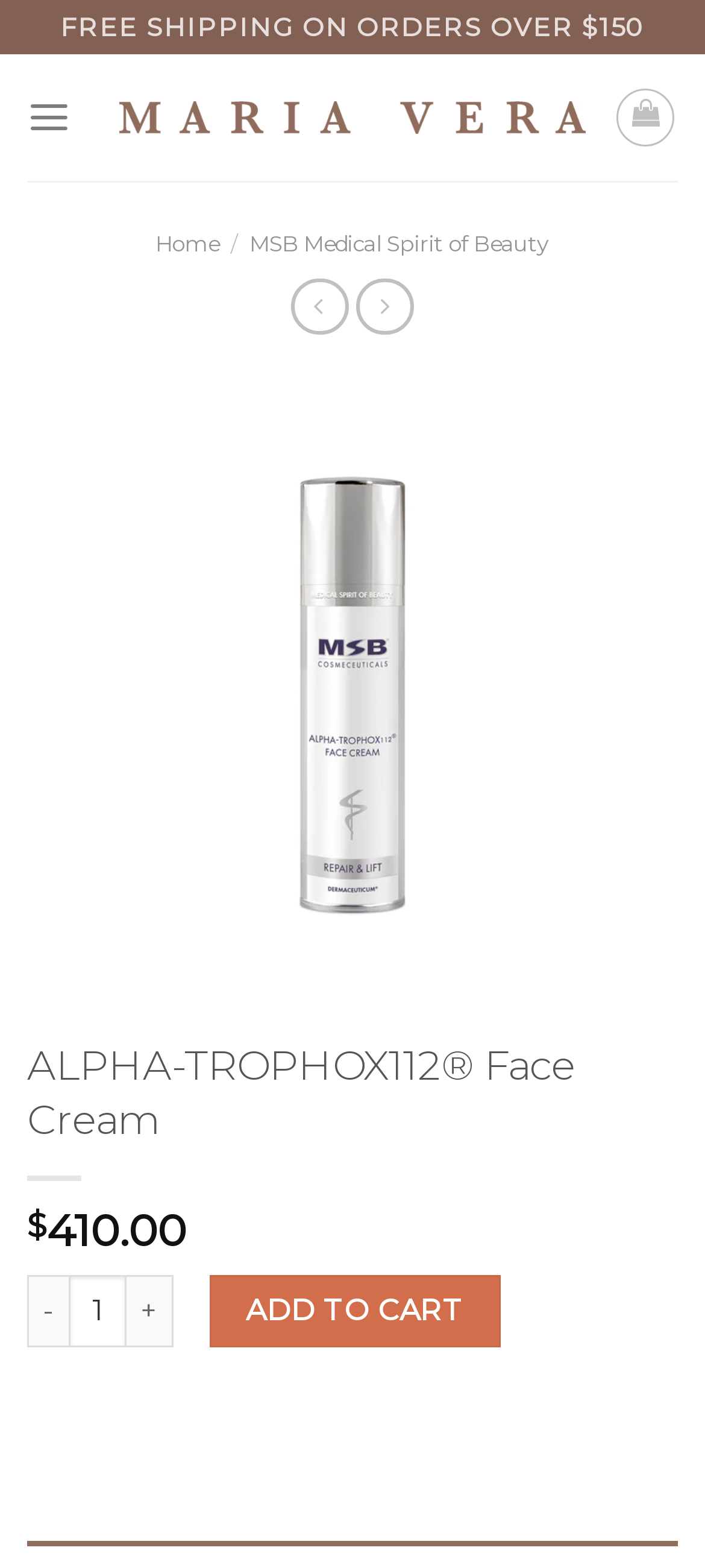Given the element description: "June 2024", predict the bounding box coordinates of the UI element it refers to, using four float numbers between 0 and 1, i.e., [left, top, right, bottom].

None